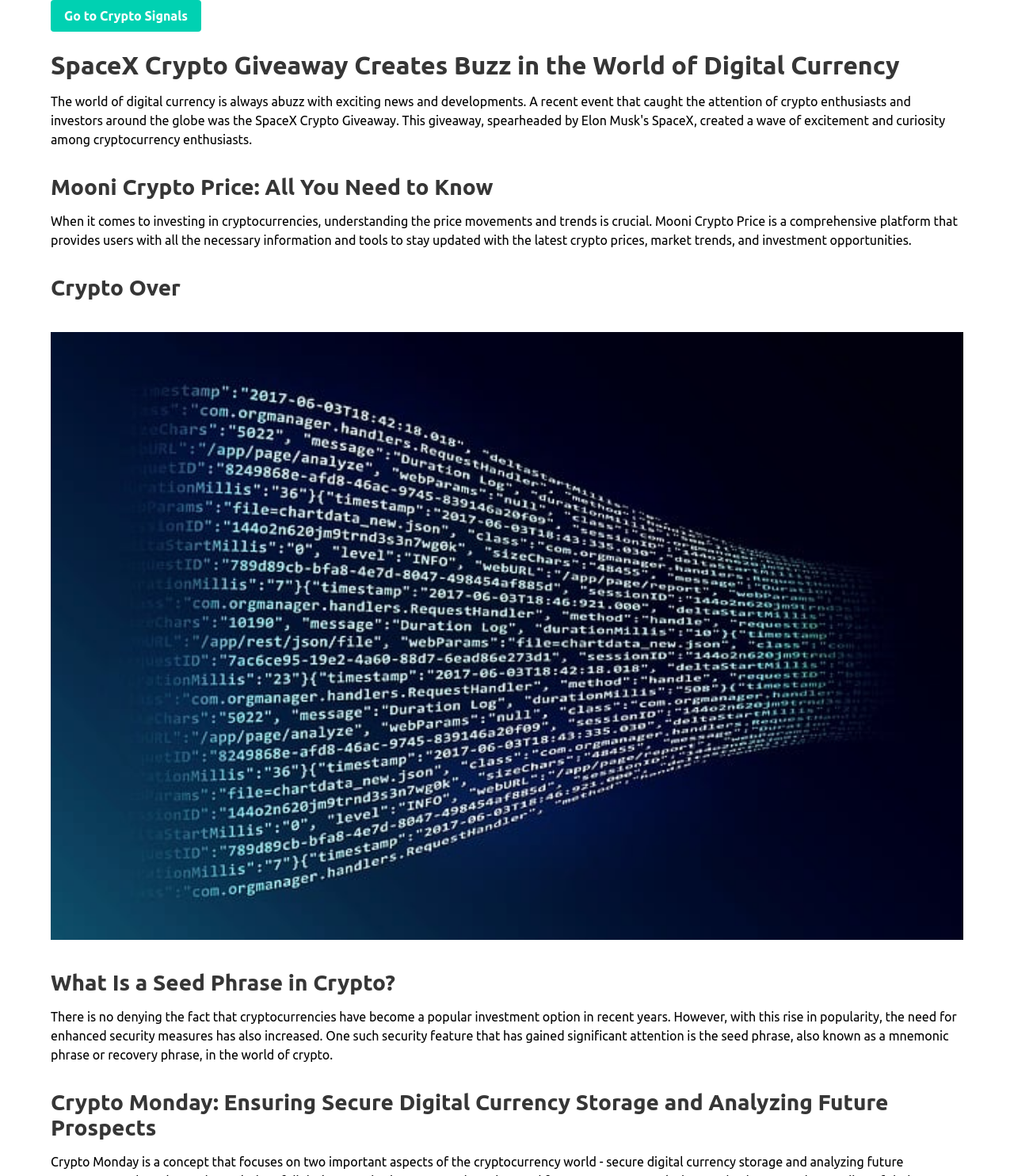Is there an image on the webpage?
Based on the visual content, answer with a single word or a brief phrase.

Yes